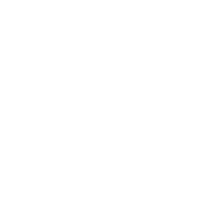How much does the product cost?
Please provide a full and detailed response to the question.

The product is priced attractively at 5,80 zł, indicating it may be a budget-friendly option for students, office-goers, or anyone who enjoys organizing with style.